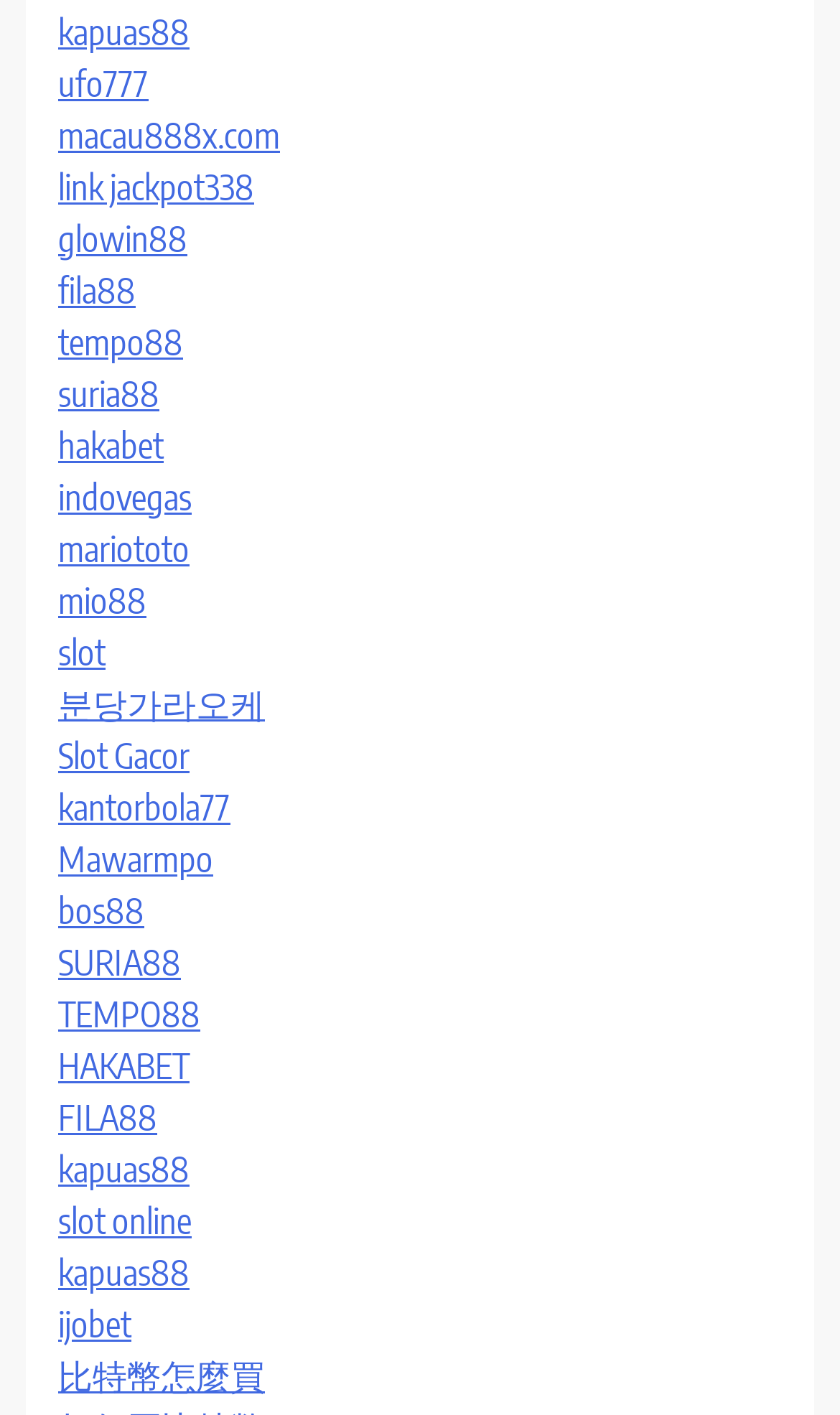Please provide the bounding box coordinates for the UI element as described: "slot online". The coordinates must be four floats between 0 and 1, represented as [left, top, right, bottom].

[0.069, 0.848, 0.228, 0.878]